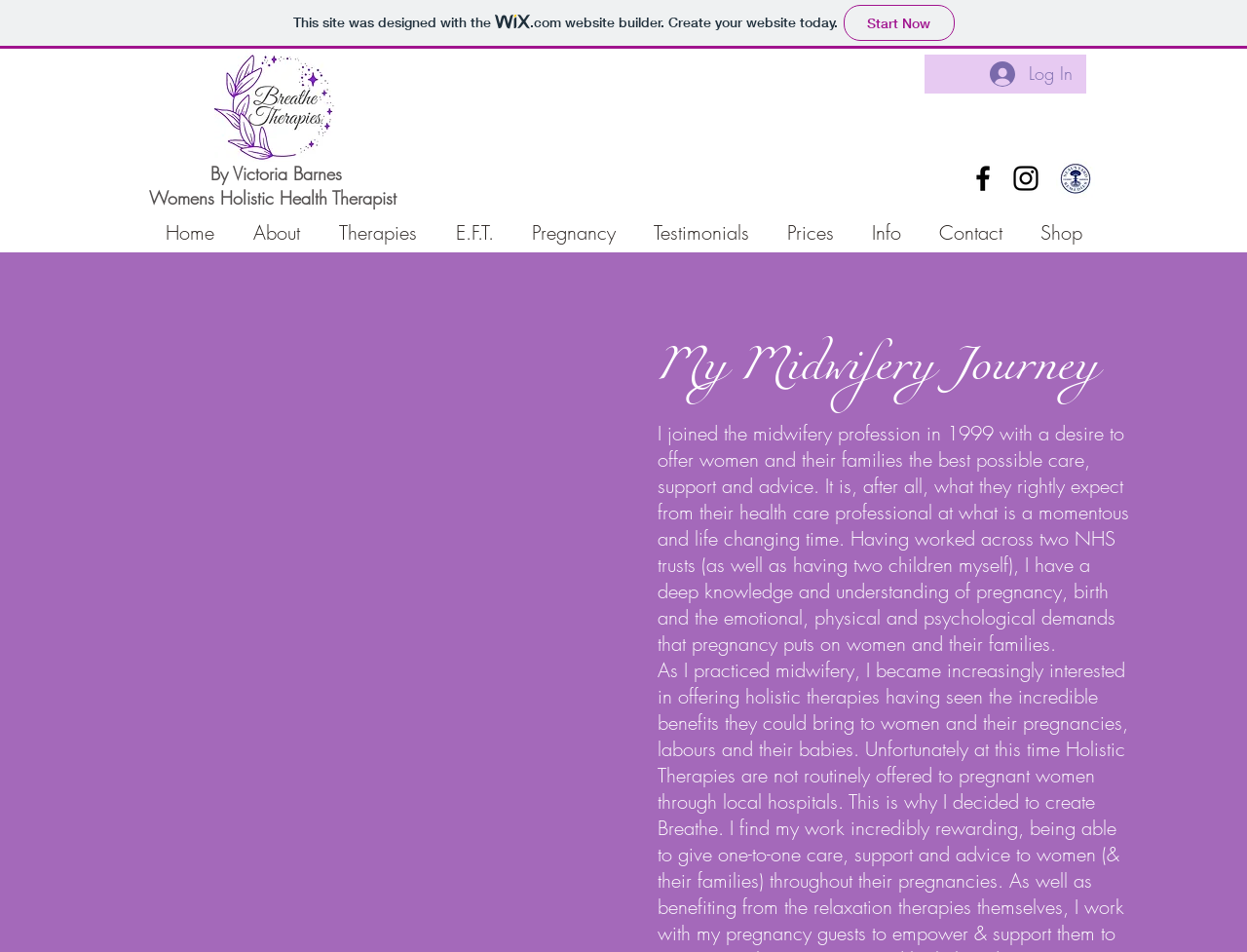Specify the bounding box coordinates of the area that needs to be clicked to achieve the following instruction: "Read more about A New Earth Beckons – Philosophy in a Time of Tribulation".

None